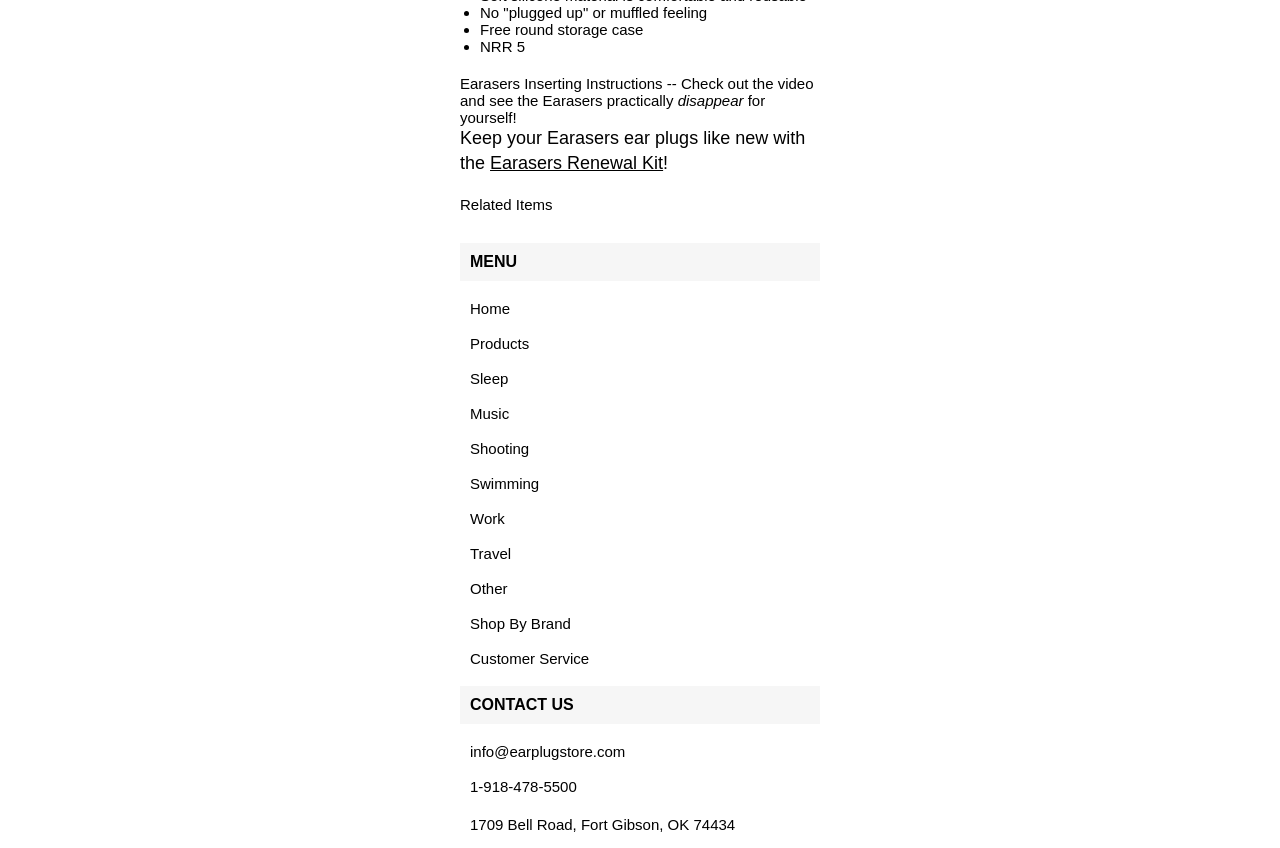What is the purpose of the Earasers Renewal Kit?
Kindly offer a comprehensive and detailed response to the question.

The purpose of the Earasers Renewal Kit can be inferred from the text 'Keep your Earasers ear plugs like new with the Earasers Renewal Kit', which suggests that the kit is used to maintain the Earasers in a good condition.